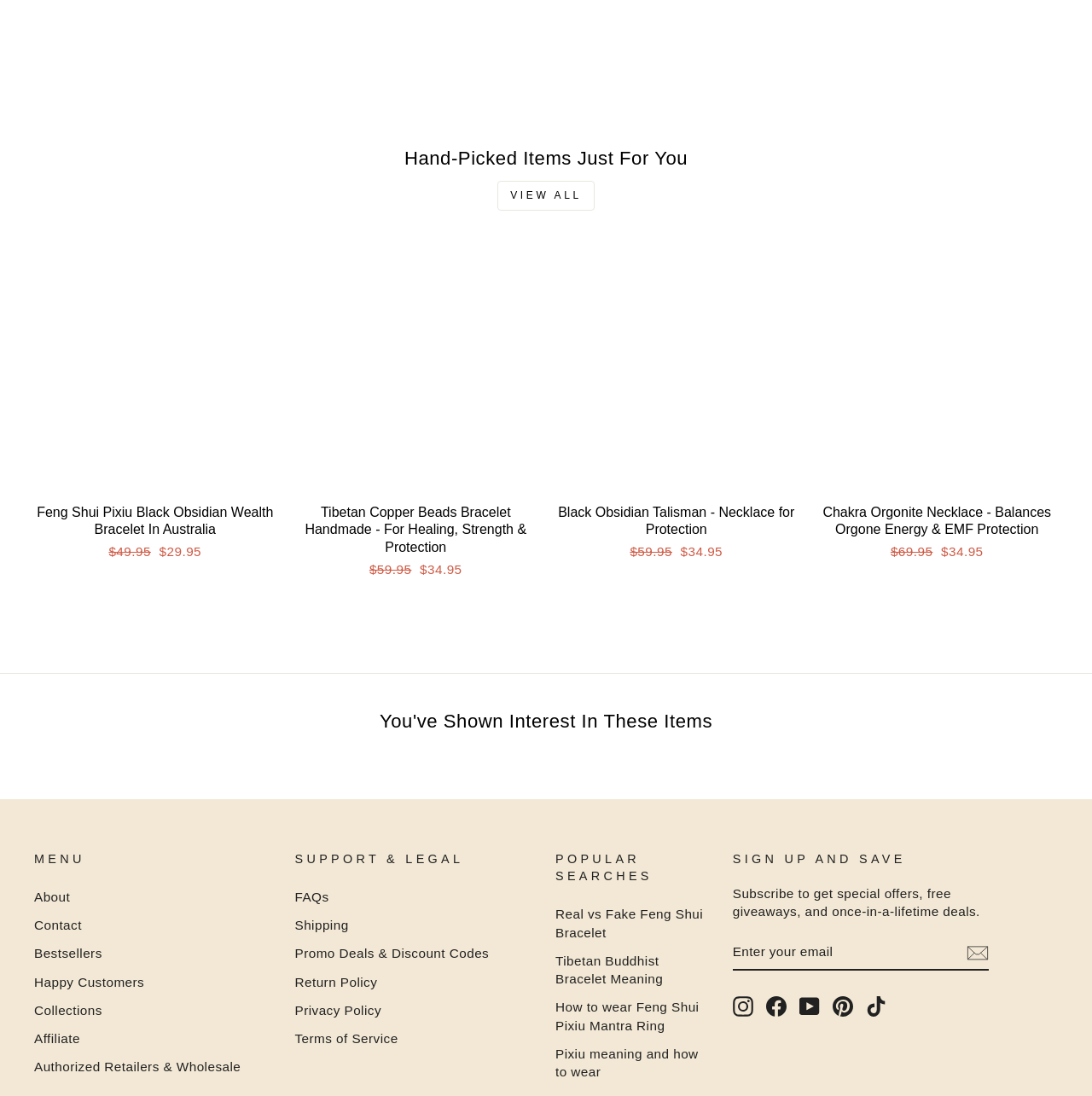Please determine the bounding box coordinates of the element's region to click in order to carry out the following instruction: "Follow on Instagram". The coordinates should be four float numbers between 0 and 1, i.e., [left, top, right, bottom].

[0.671, 0.909, 0.69, 0.928]